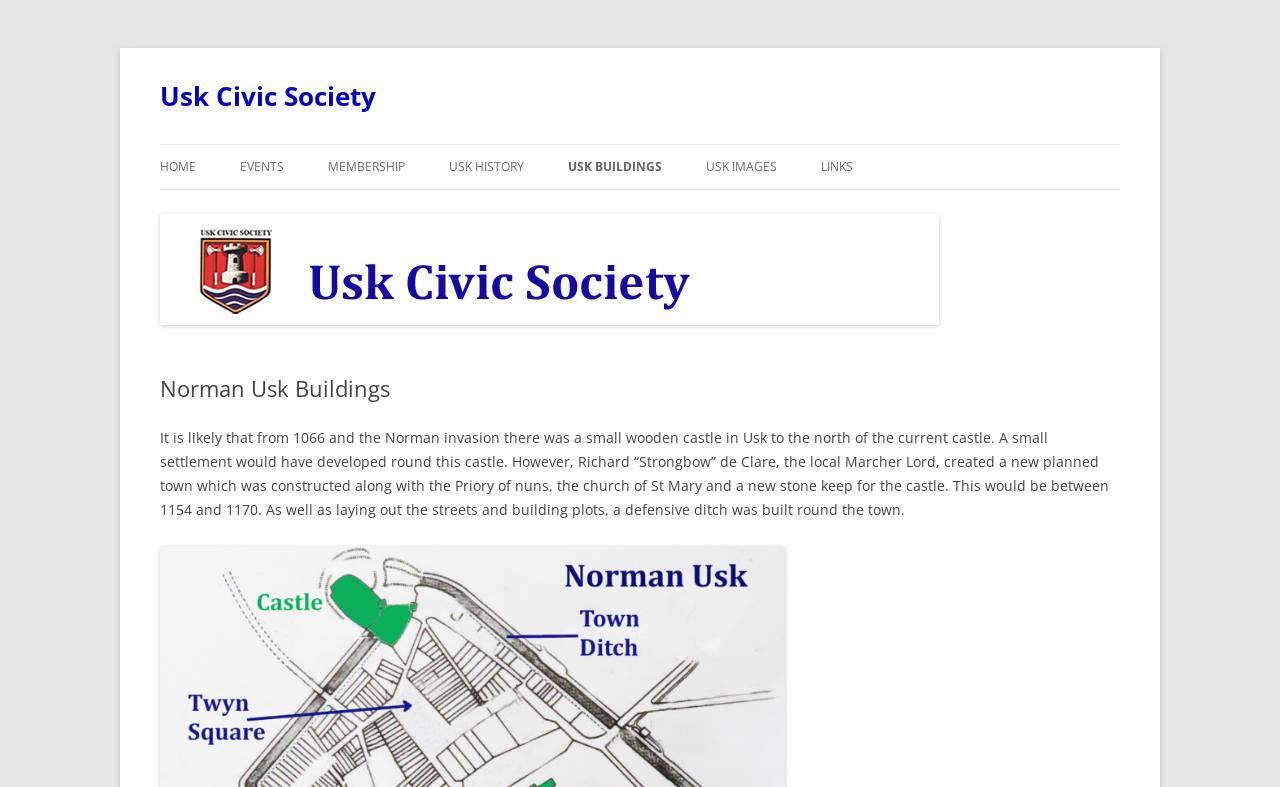Show the bounding box coordinates for the element that needs to be clicked to execute the following instruction: "Go to the 'USK IMAGES' page". Provide the coordinates in the form of four float numbers between 0 and 1, i.e., [left, top, right, bottom].

[0.552, 0.184, 0.607, 0.241]